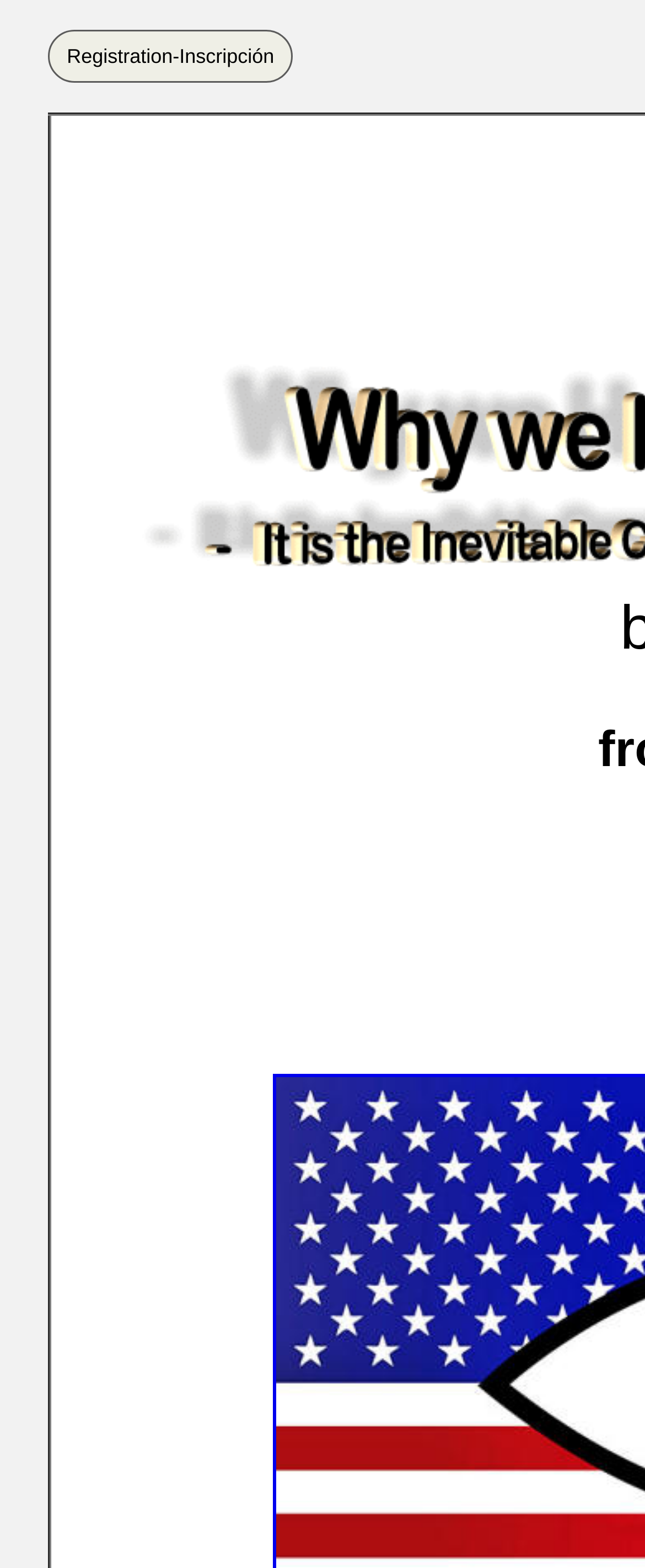Bounding box coordinates should be provided in the format (top-left x, top-left y, bottom-right x, bottom-right y) with all values between 0 and 1. Identify the bounding box for this UI element: Registration-Inscripción

[0.075, 0.019, 0.453, 0.053]